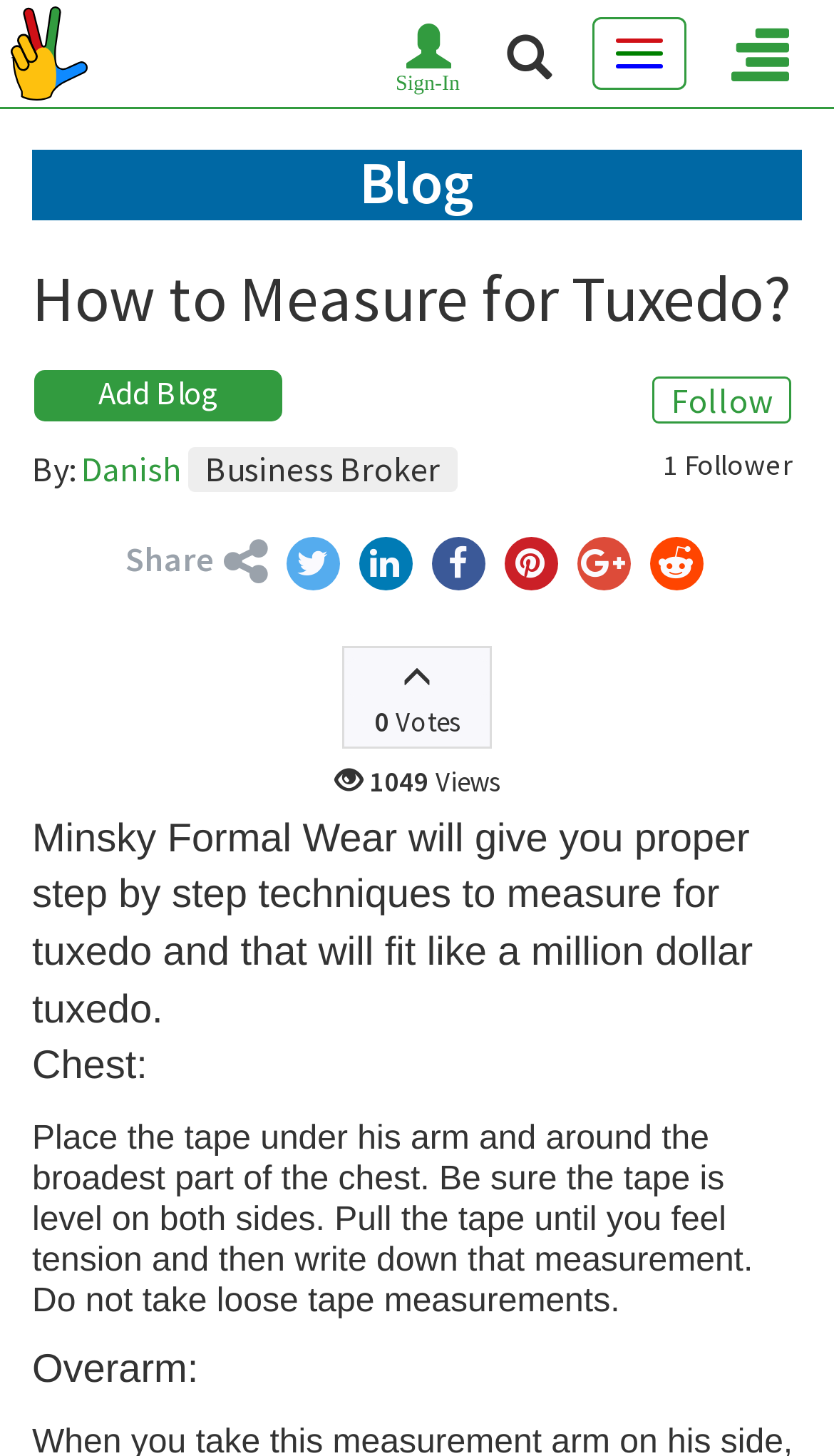How many followers does the author have?
Observe the image and answer the question with a one-word or short phrase response.

1 Follower